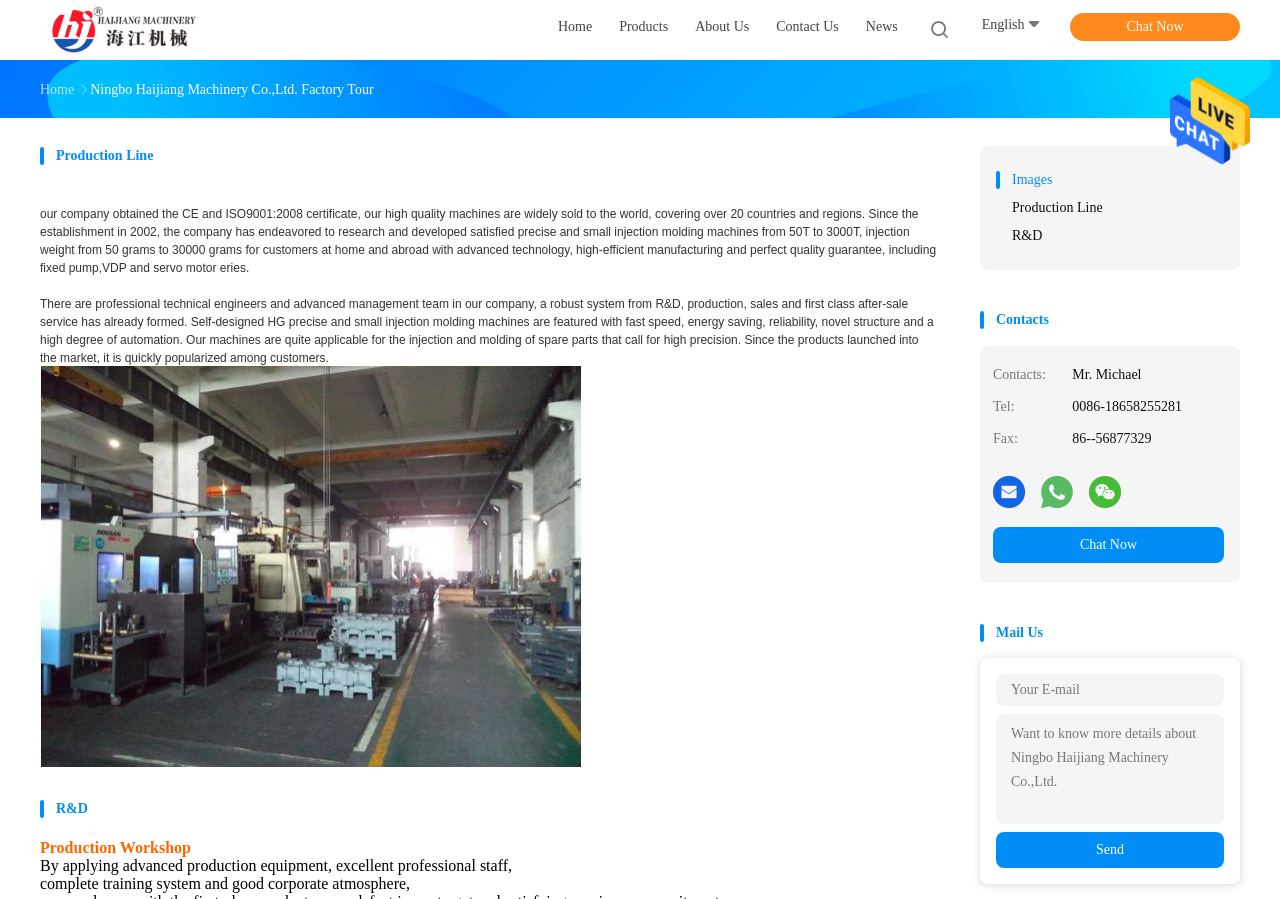Extract the main title from the webpage and generate its text.

Ningbo Haijiang Machinery Co.,Ltd. Factory Tour